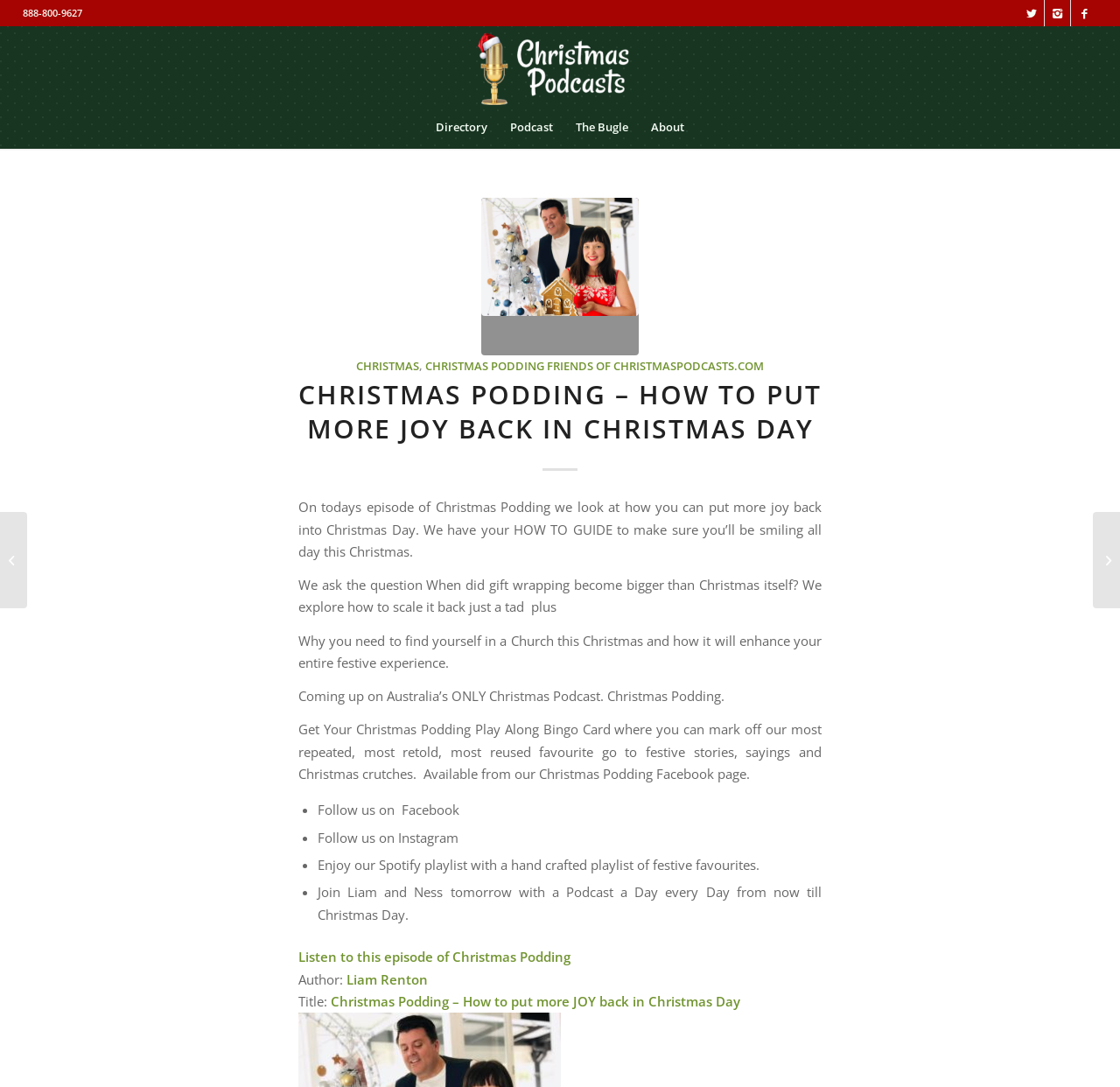What is the title of the current episode?
Please provide a comprehensive answer based on the information in the image.

The title of the current episode is located in the main content area of the webpage, which is 'Christmas Podding – How to put more JOY back in Christmas Day'. This title is also a link that can be clicked to access more information about the episode.